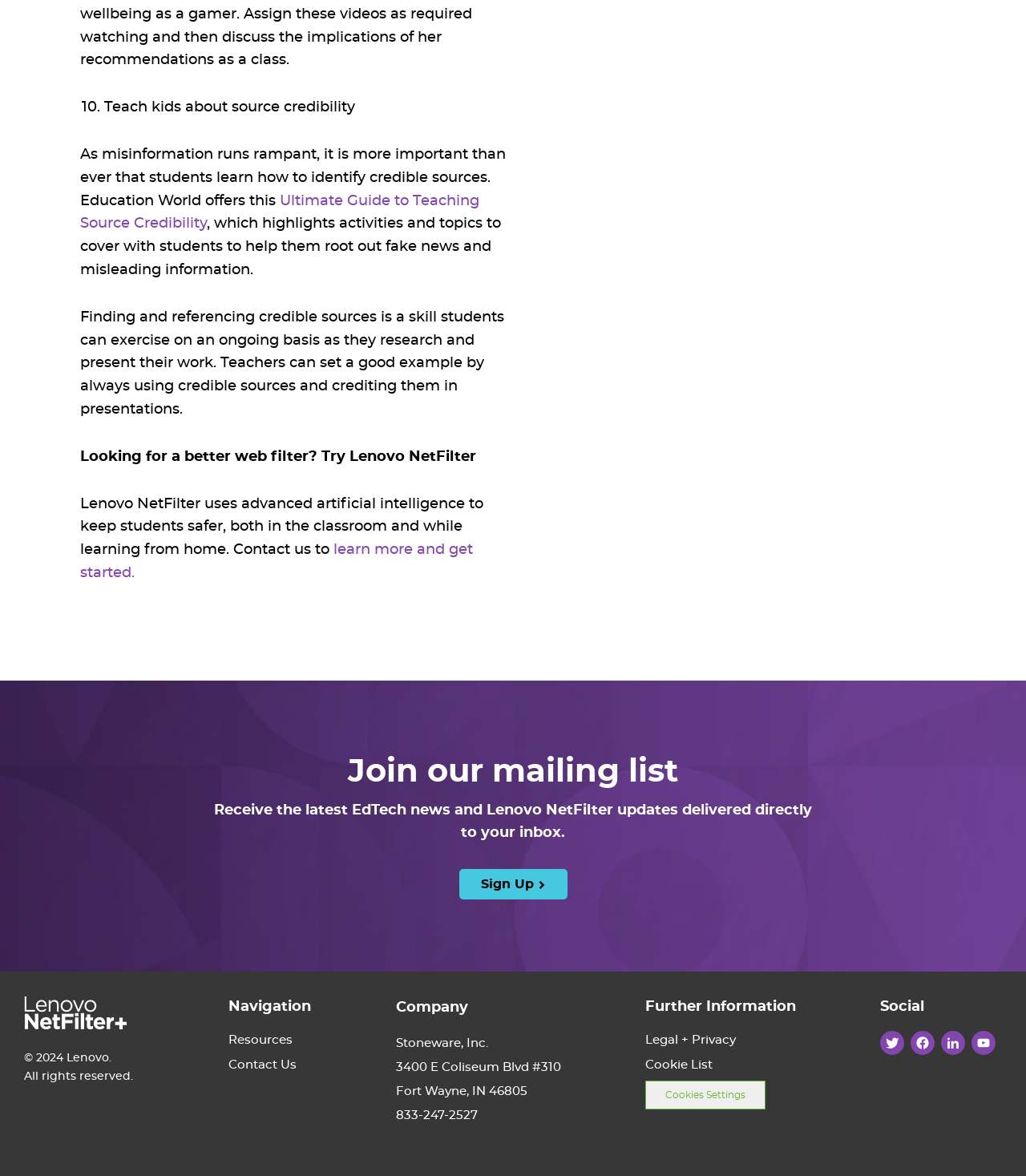What is the company name mentioned on the webpage?
Answer the question using a single word or phrase, according to the image.

Stoneware, Inc.